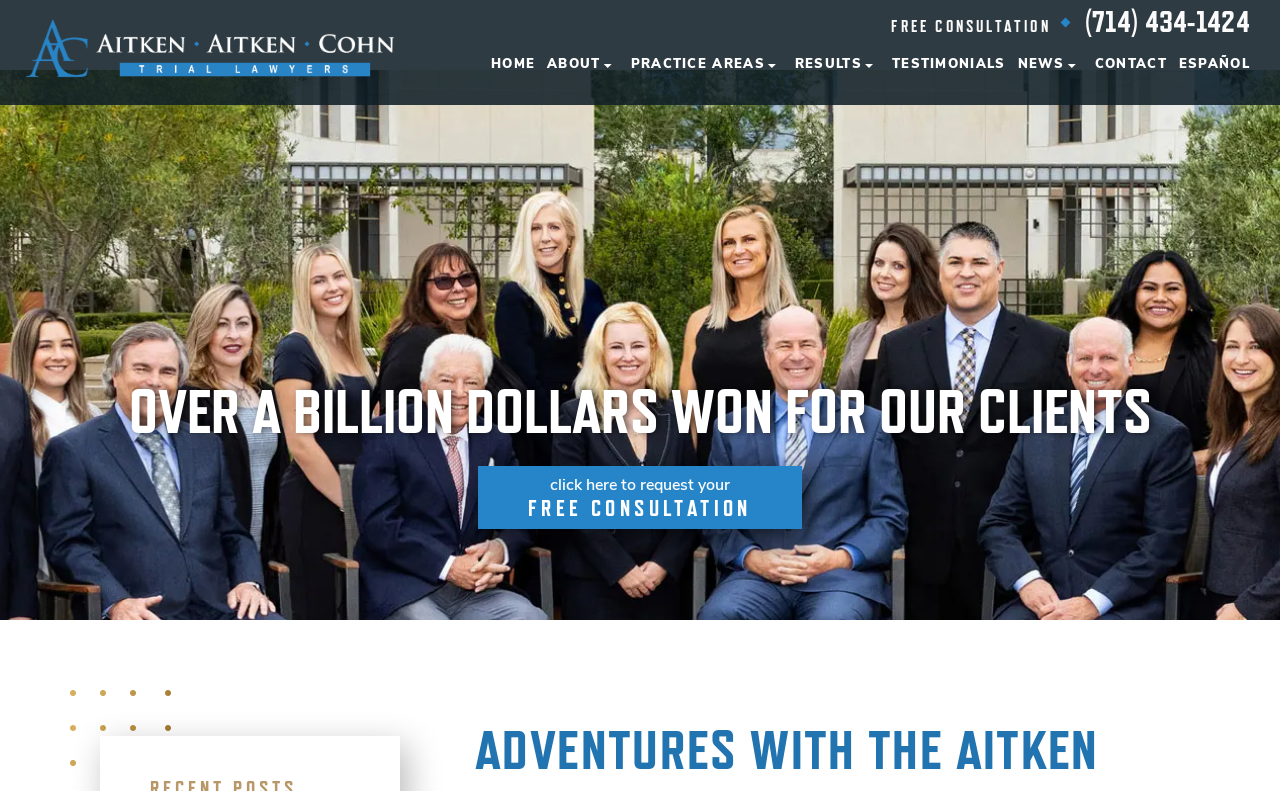Using the webpage screenshot and the element description Verdicts & Settlements, determine the bounding box coordinates. Specify the coordinates in the format (top-left x, top-left y, bottom-right x, bottom-right y) with values ranging from 0 to 1.

[0.621, 0.163, 0.855, 0.225]